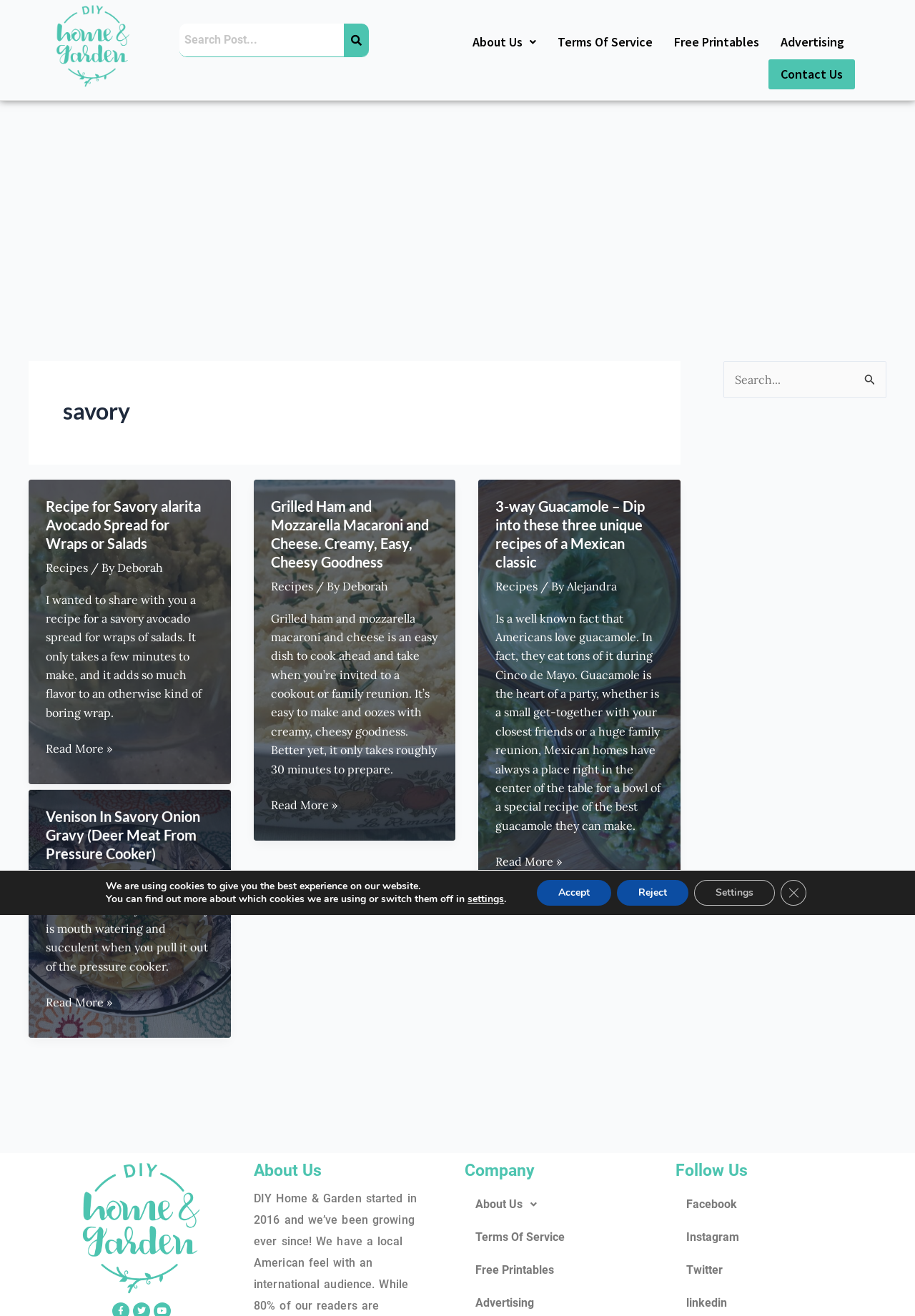Give a concise answer of one word or phrase to the question: 
What is the purpose of the 'About Us' section?

To provide company information